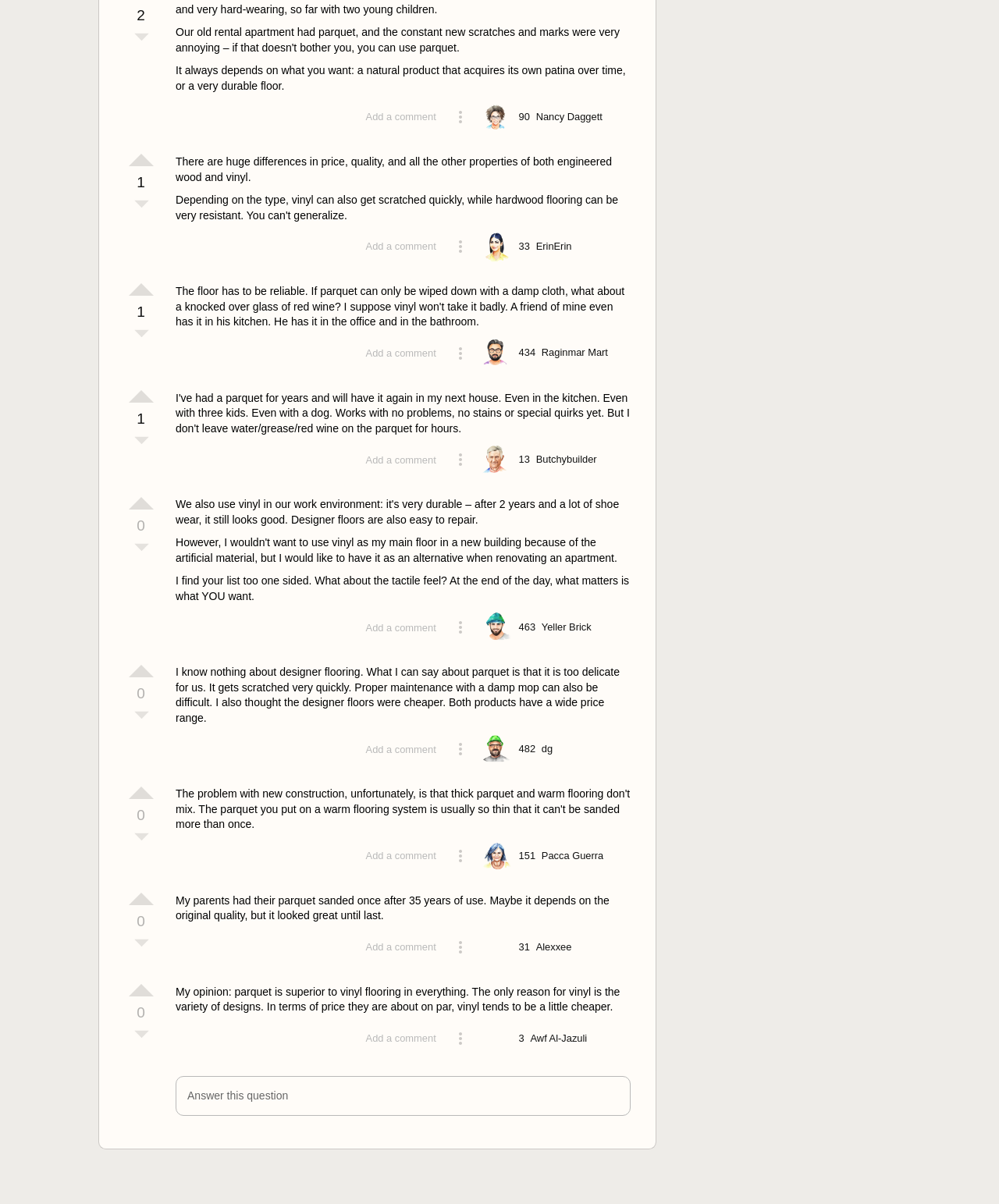Determine the bounding box for the UI element described here: "Awf Al-Jazuli".

[0.531, 0.858, 0.588, 0.867]